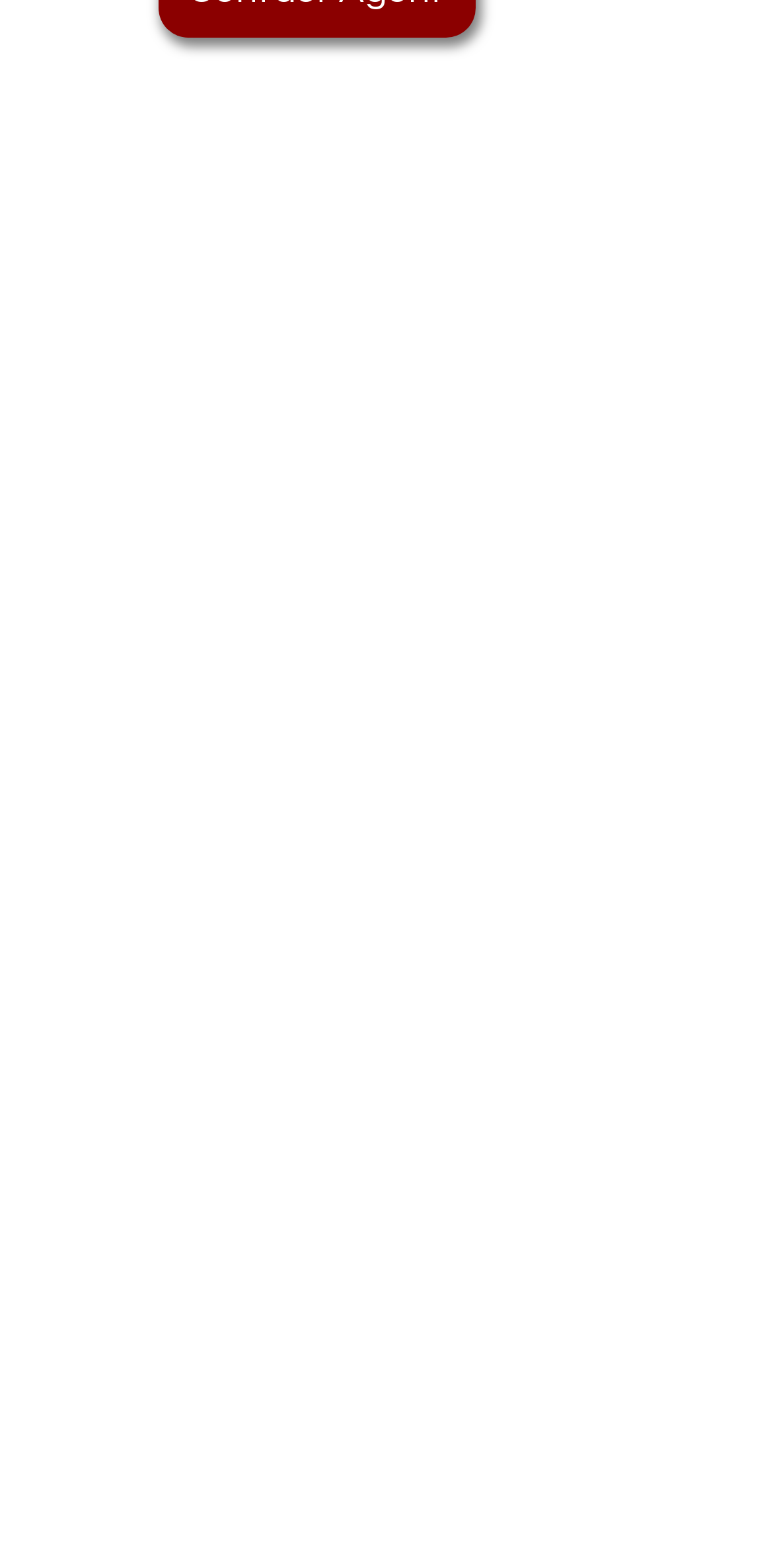Respond to the question with just a single word or phrase: 
What is the copyright year?

2023